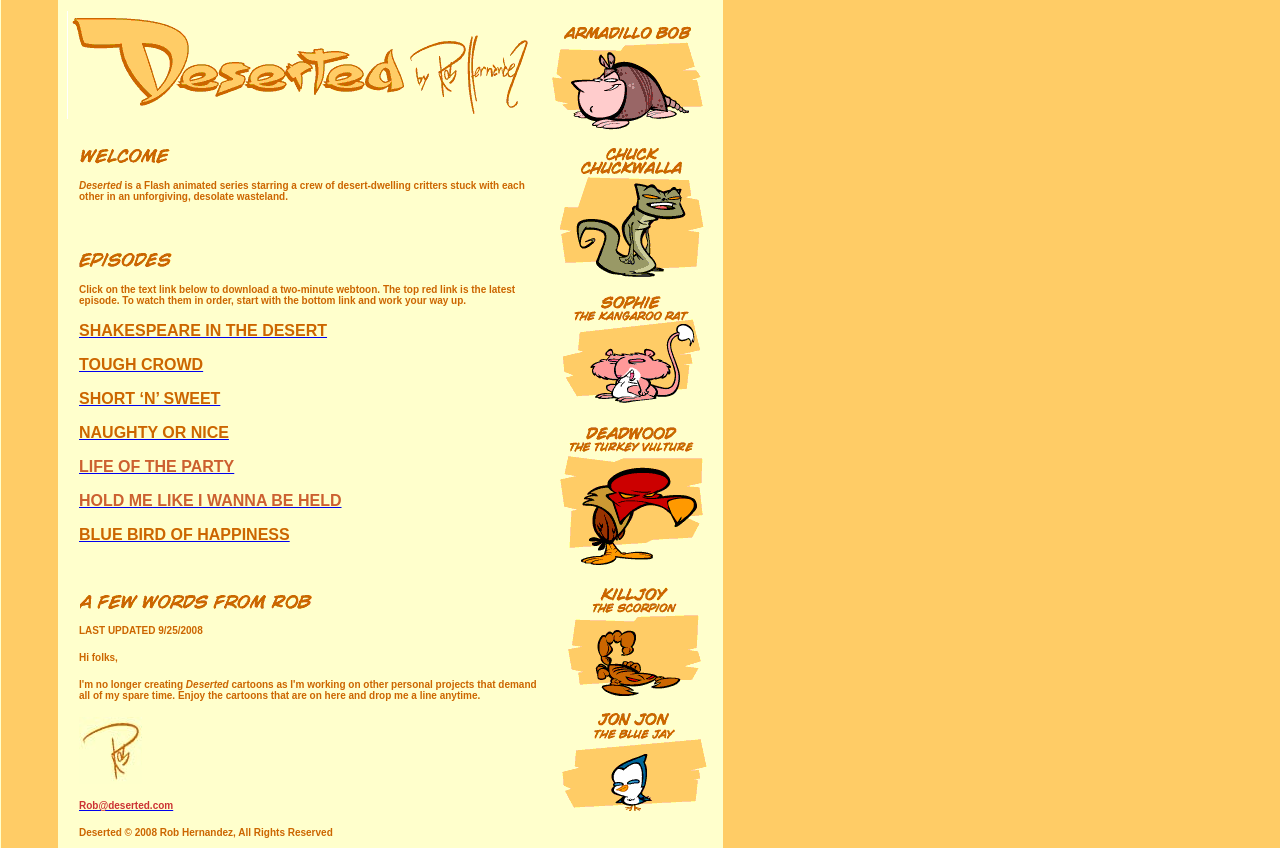Identify the bounding box for the given UI element using the description provided. Coordinates should be in the format (top-left x, top-left y, bottom-right x, bottom-right y) and must be between 0 and 1. Here is the description: TOUGH CROWD

[0.062, 0.42, 0.159, 0.44]